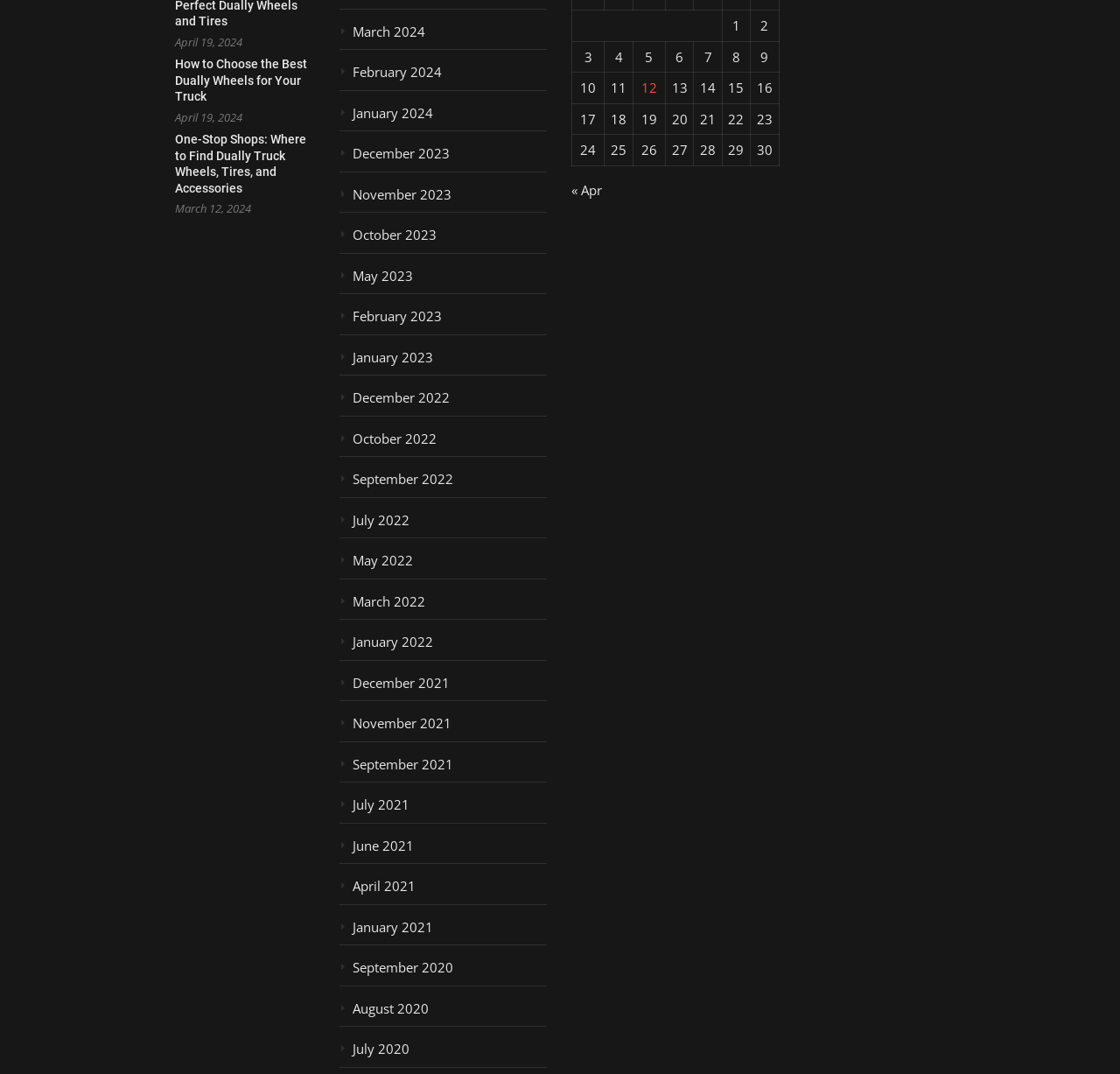What is the function of the 'Previous and next months' navigation?
Please use the visual content to give a single word or phrase answer.

Navigating archive months